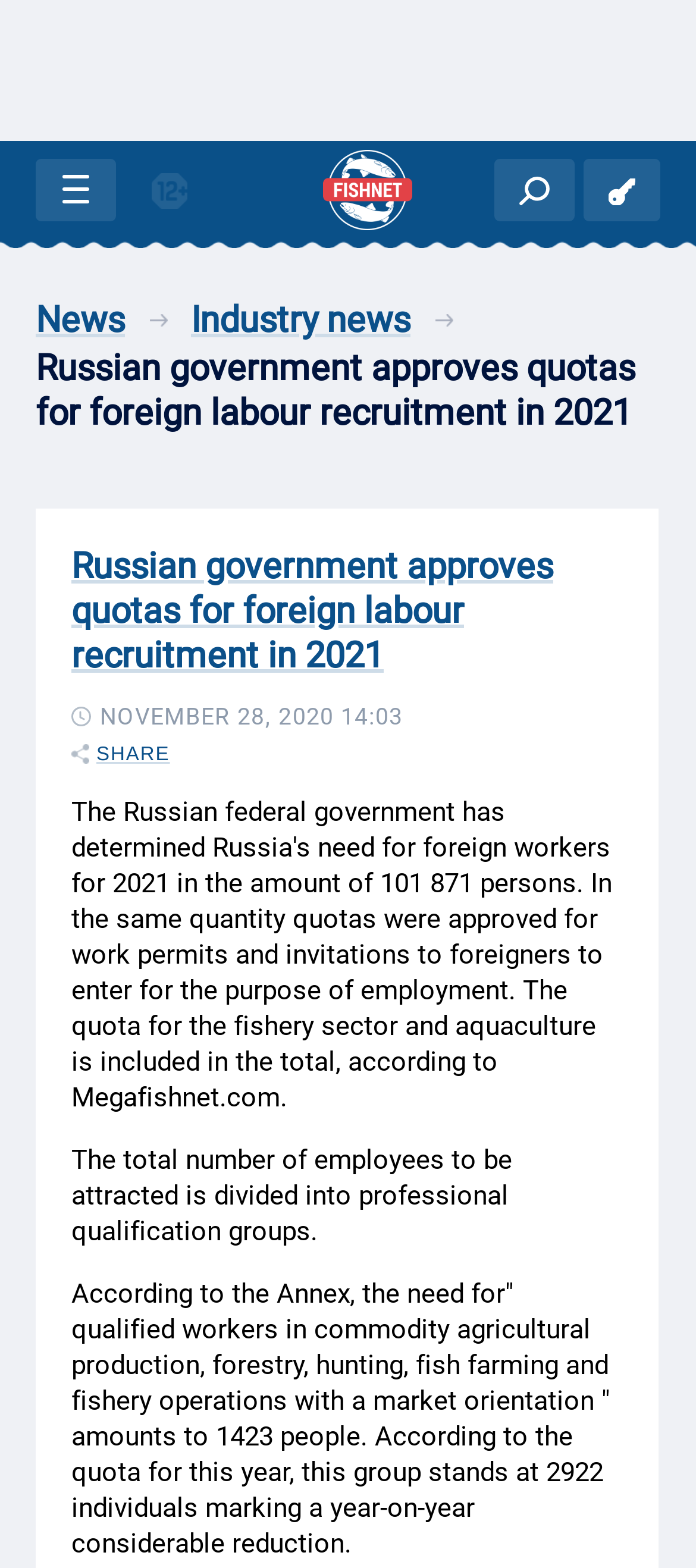What is the topic of the news?
Provide a detailed answer to the question using information from the image.

I found the topic of the news by reading the main heading of the webpage, which is 'Russian government approves quotas for foreign labour recruitment in 2021'.